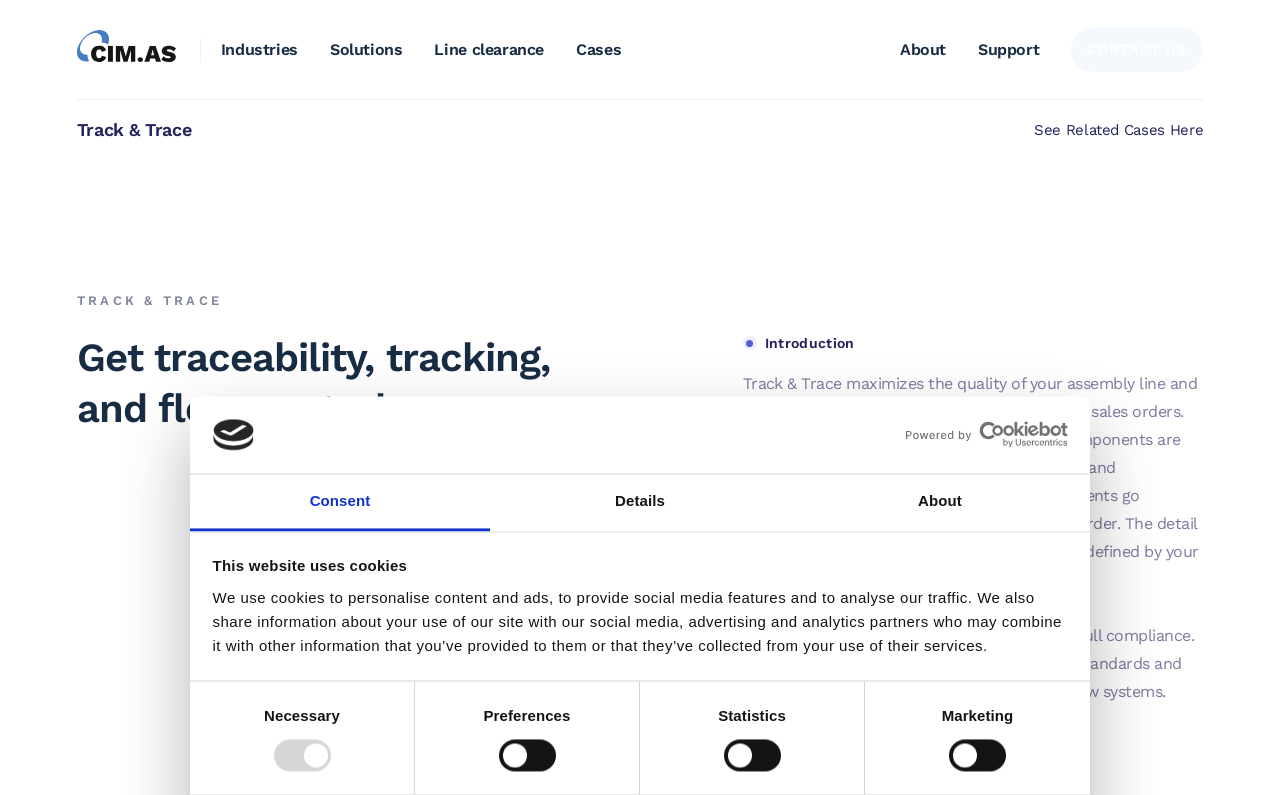Provide a one-word or short-phrase response to the question:
What is the first link in the navigation menu?

Industries